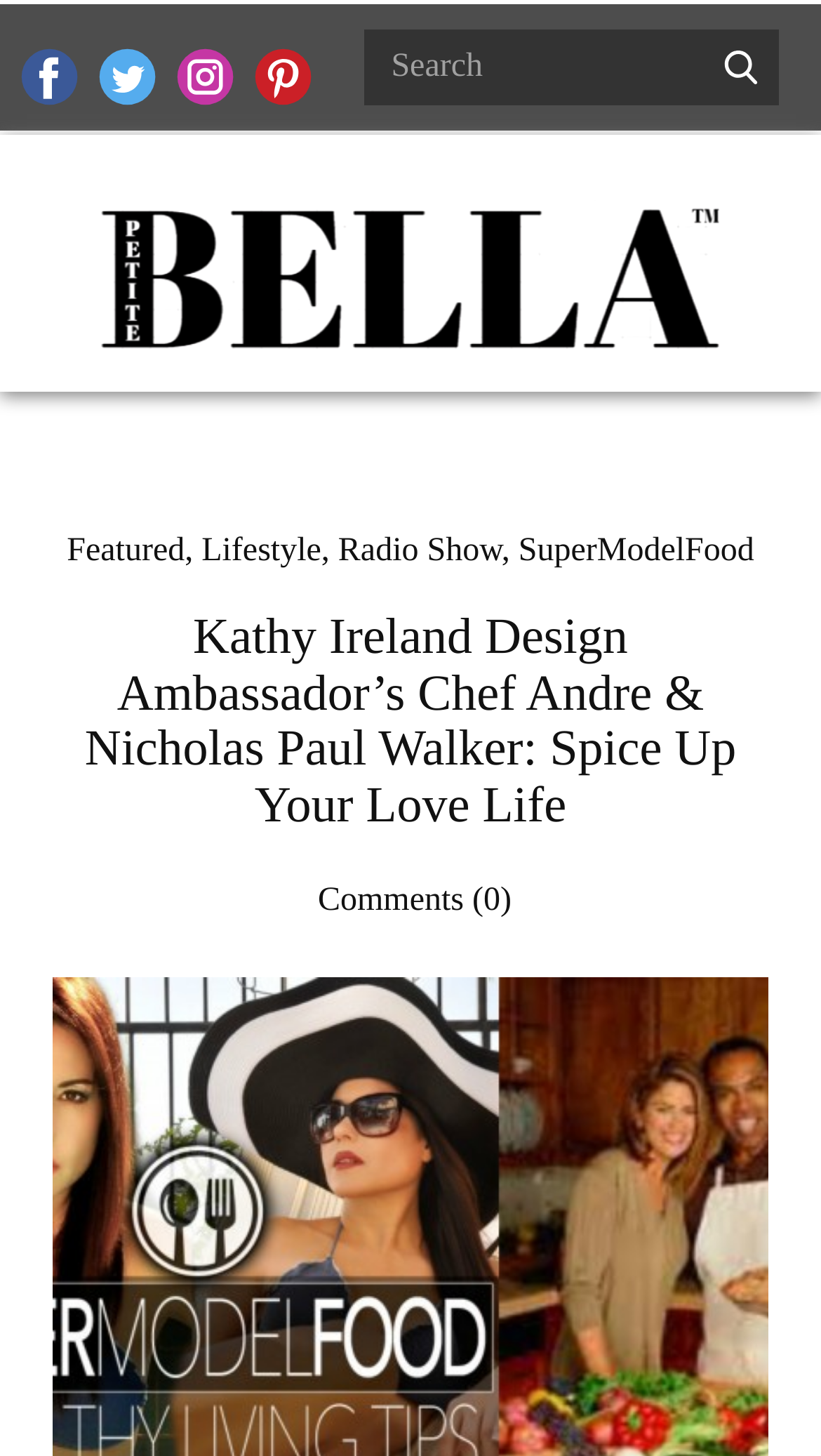Locate the coordinates of the bounding box for the clickable region that fulfills this instruction: "Visit the BP HOME page".

[0.026, 0.193, 0.203, 0.251]